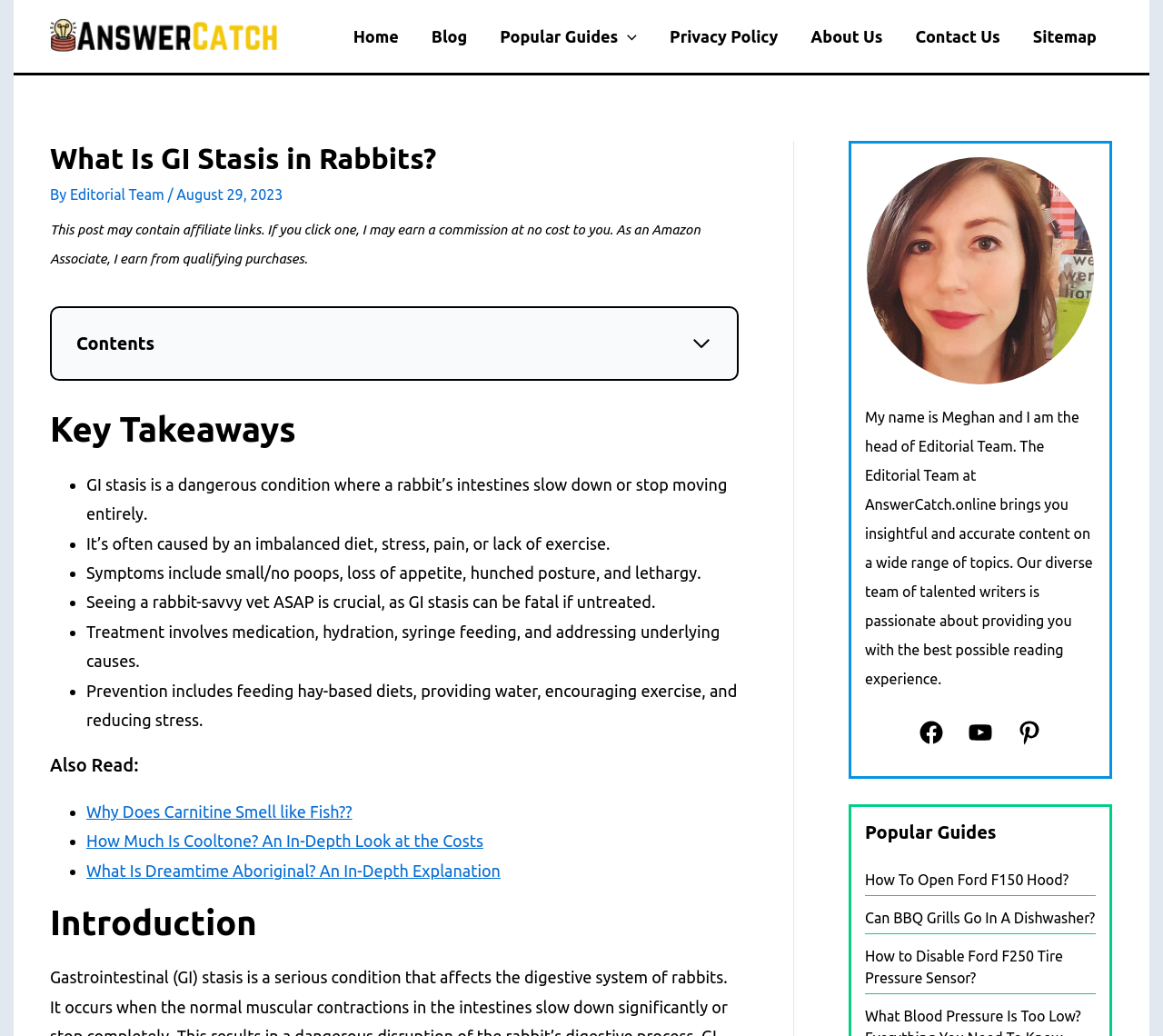What is the purpose of the 'Table of Contents' section?
Please use the visual content to give a single word or phrase answer.

To navigate the webpage